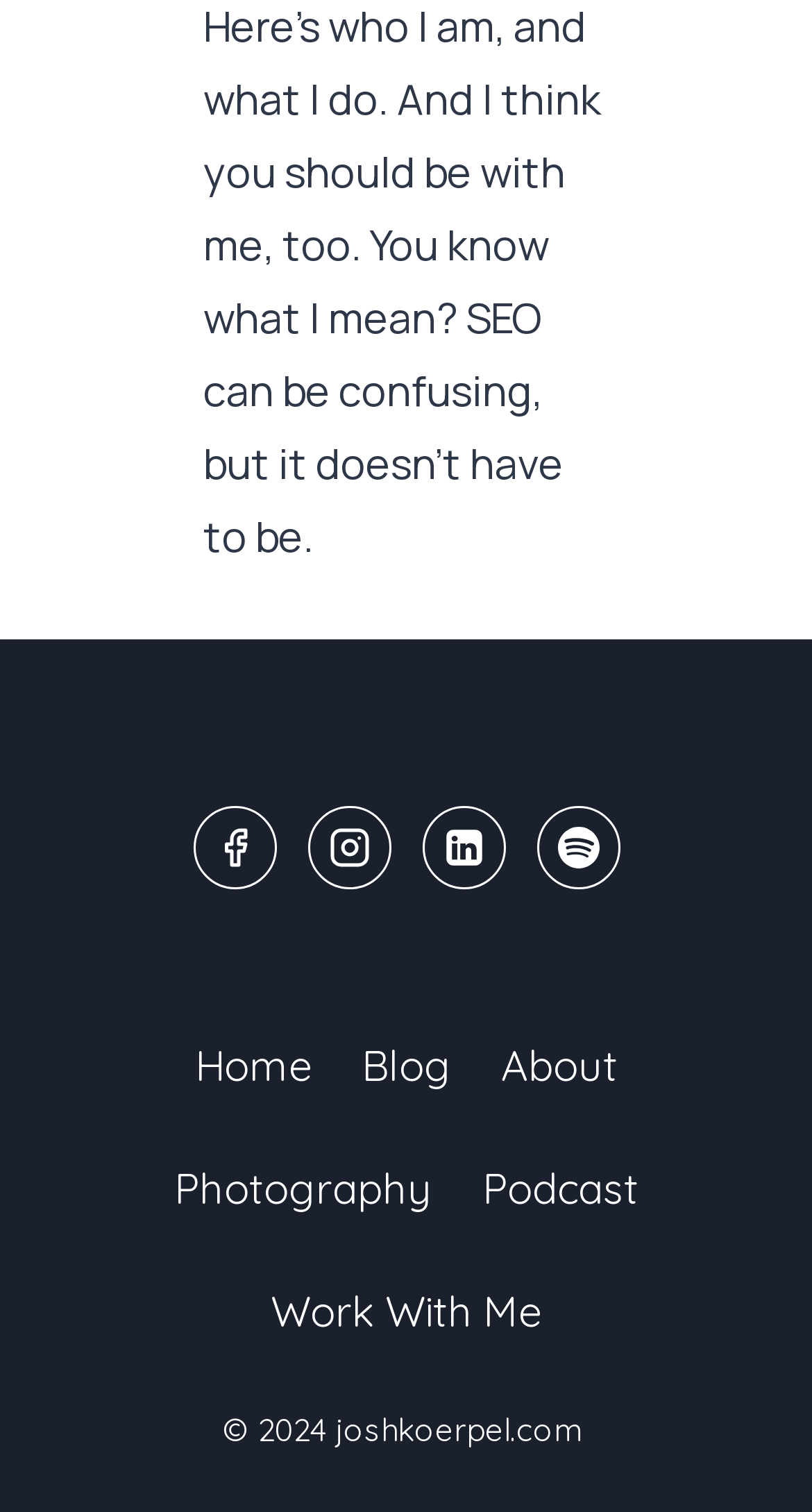What is the position of the 'About' link?
Look at the screenshot and respond with a single word or phrase.

third